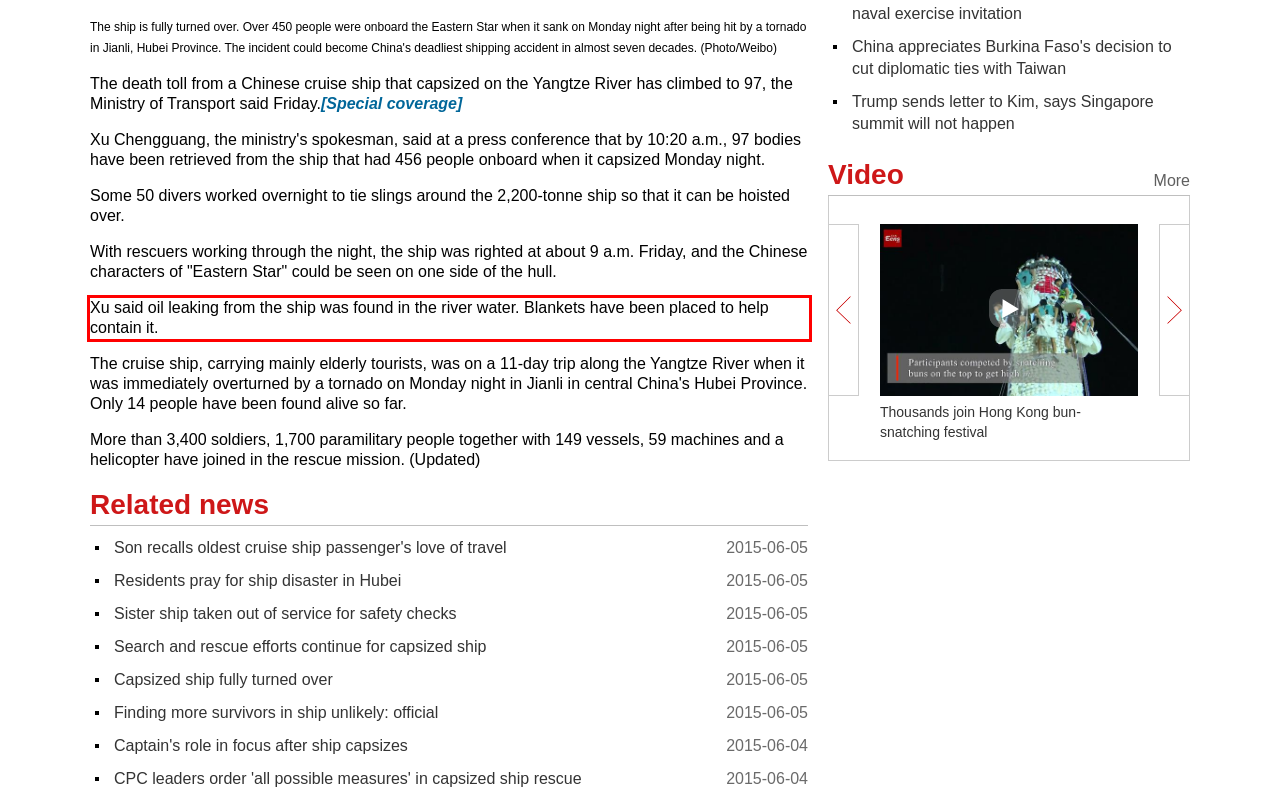The screenshot you have been given contains a UI element surrounded by a red rectangle. Use OCR to read and extract the text inside this red rectangle.

Xu said oil leaking from the ship was found in the river water. Blankets have been placed to help contain it.